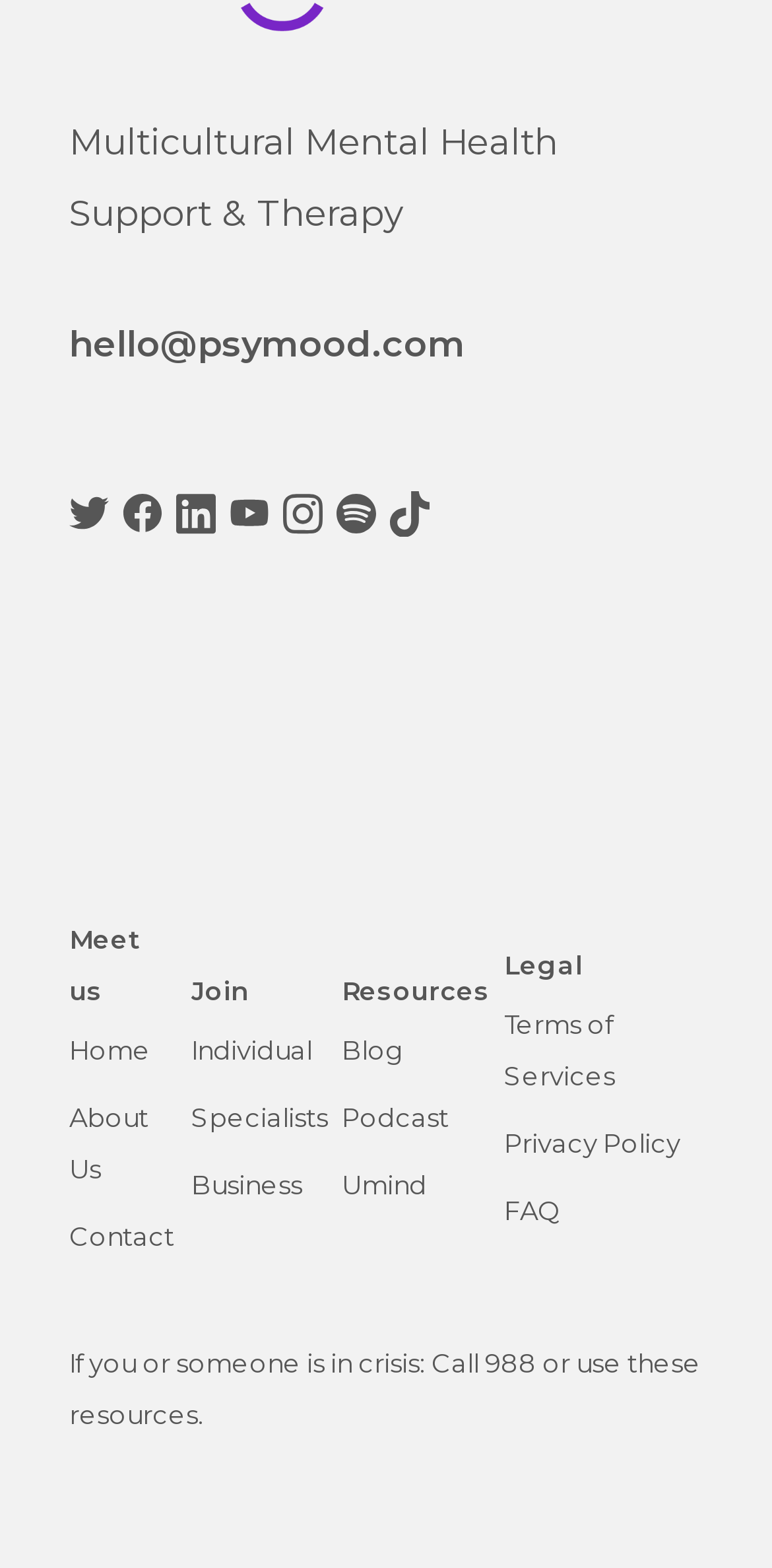What is the crisis hotline number?
From the image, respond with a single word or phrase.

988